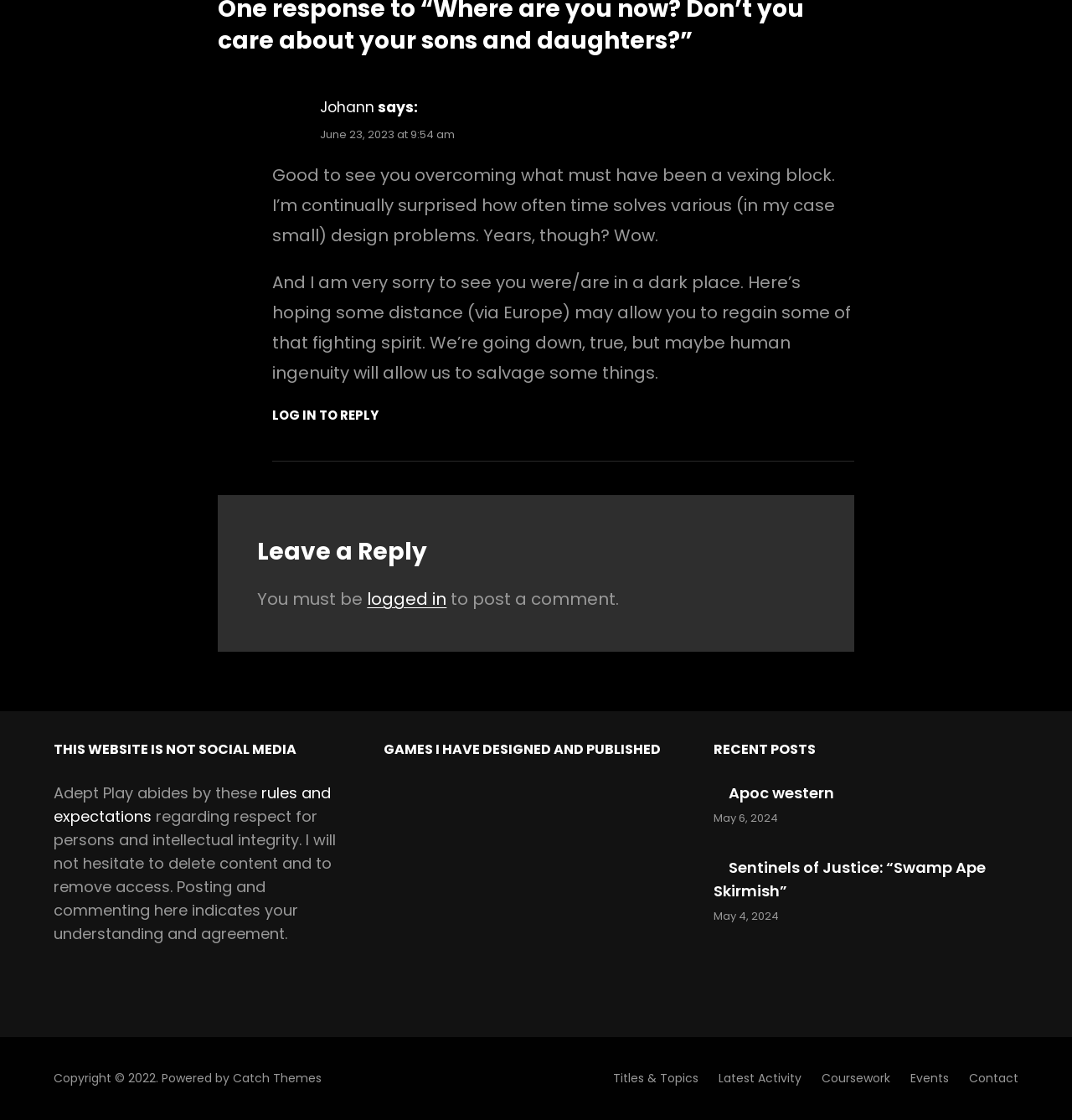Predict the bounding box coordinates of the UI element that matches this description: "Submit". The coordinates should be in the format [left, top, right, bottom] with each value between 0 and 1.

None